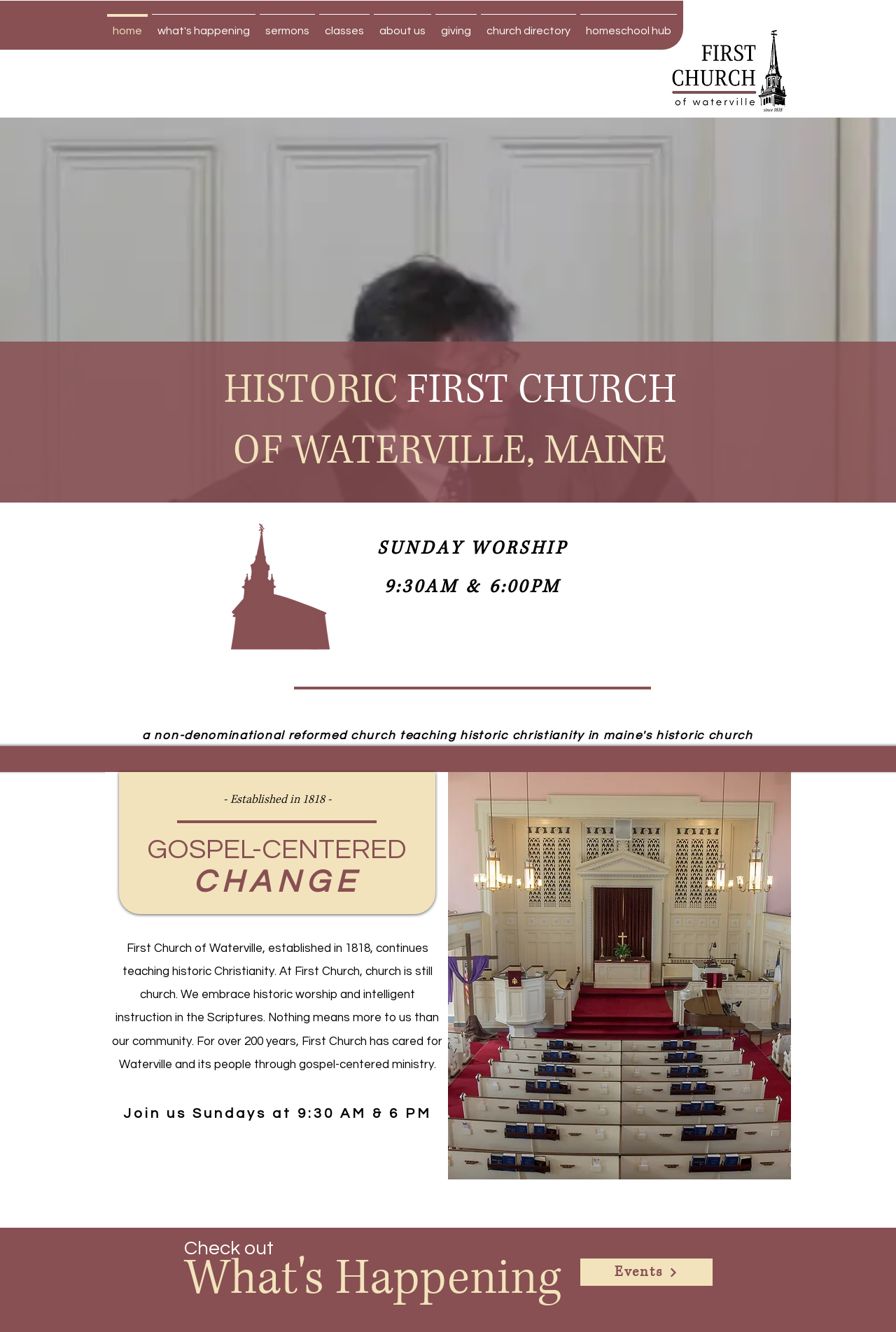Answer the question in one word or a short phrase:
What is the year the church was established?

1818